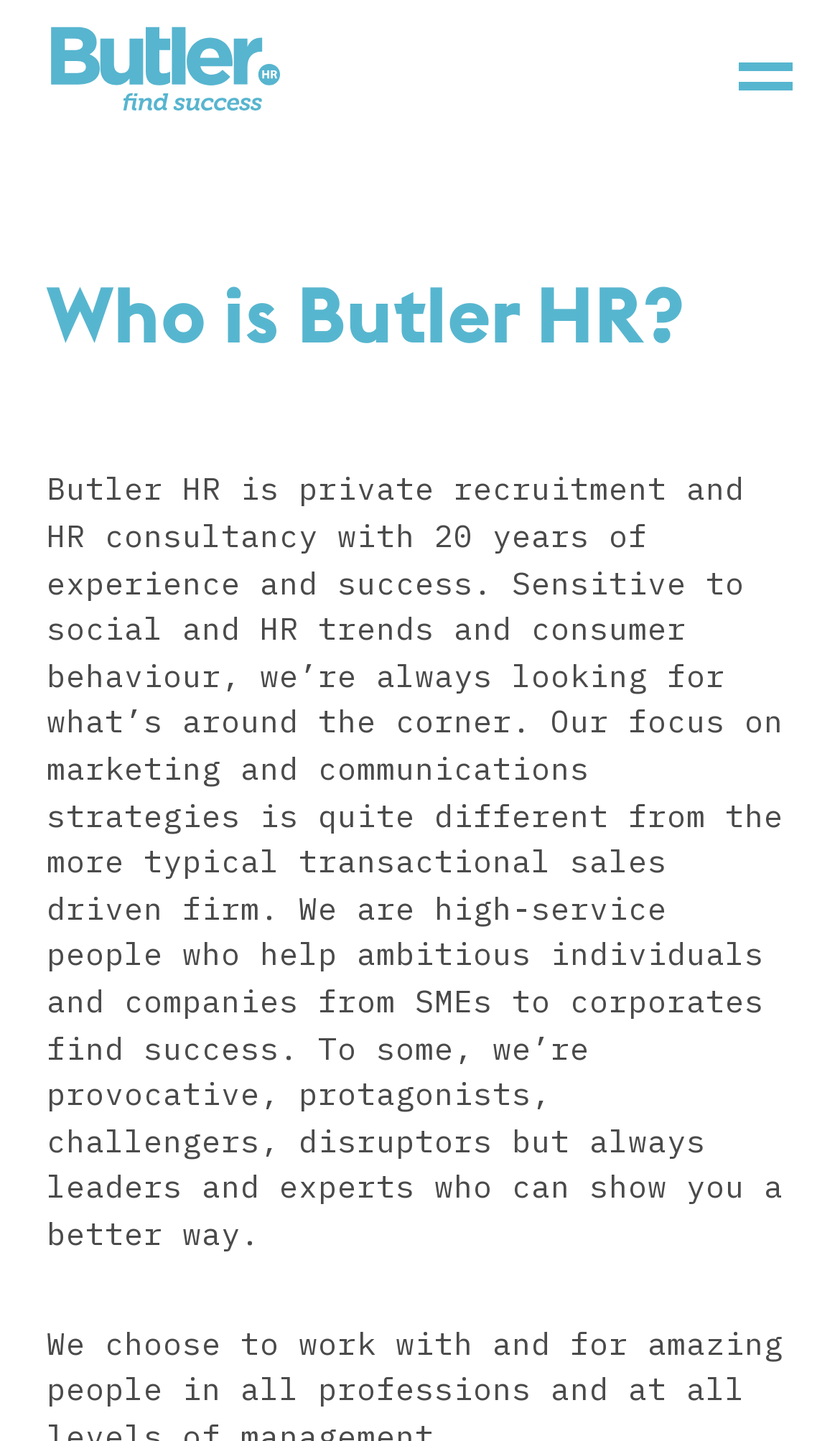Describe every aspect of the webpage in a detailed manner.

The webpage is about Butler HR, a private recruitment and HR consultancy with 20 years of experience. At the top left of the page, there is a link to Butler HR, accompanied by an image with the same name. 

On the top right, there is a button with no text. Below the link and image, there is a heading that asks "Who is Butler HR?" 

The main content of the page is a paragraph of text that describes Butler HR's focus on marketing and communications strategies, their high-service approach, and their ability to help ambitious individuals and companies find success. This text is positioned below the heading and spans most of the page's width.